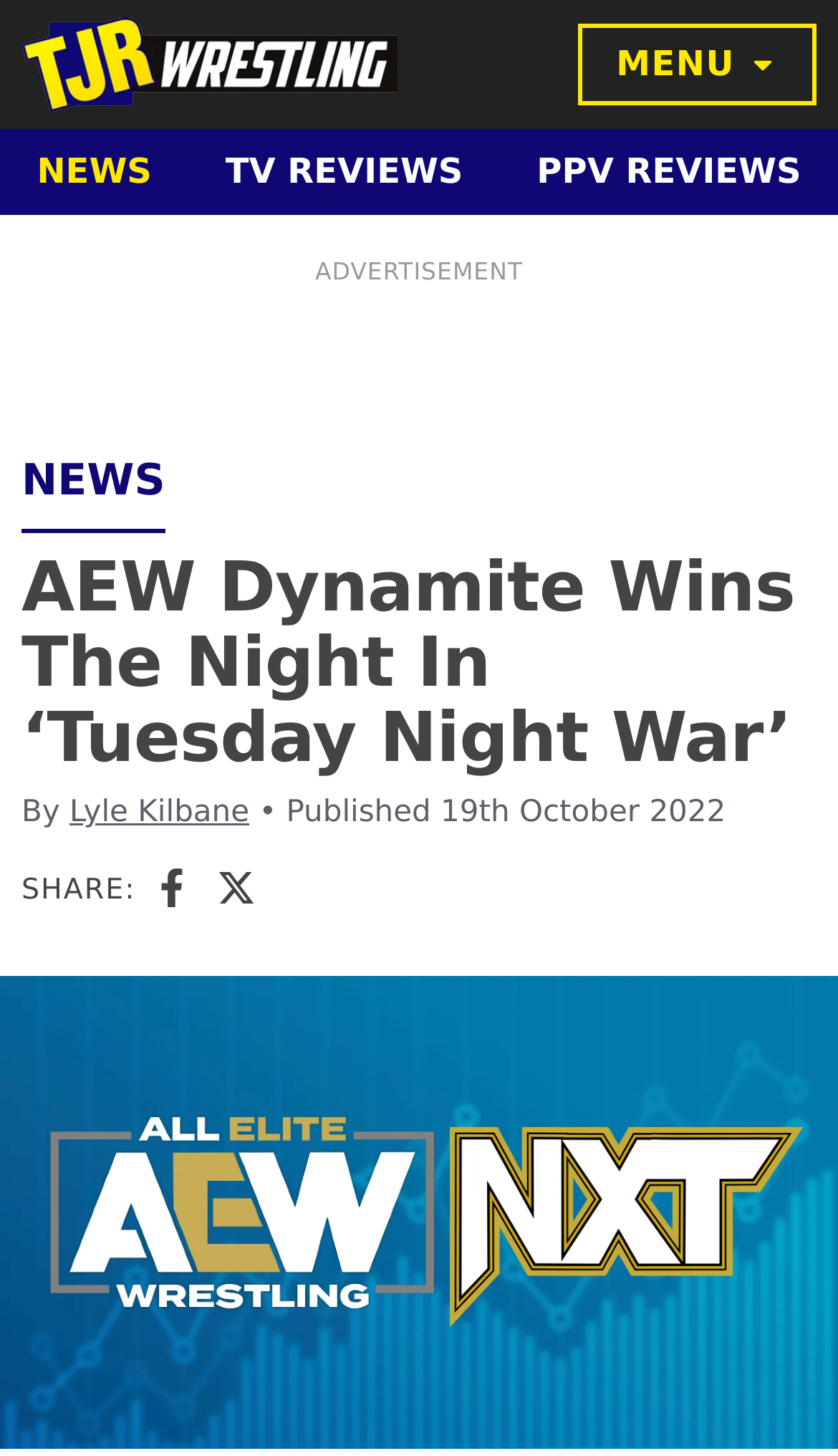What is the date of publication of the article?
Answer the question in a detailed and comprehensive manner.

The date of publication of the article is mentioned as 'Published 19th October 2022' which is located below the heading.